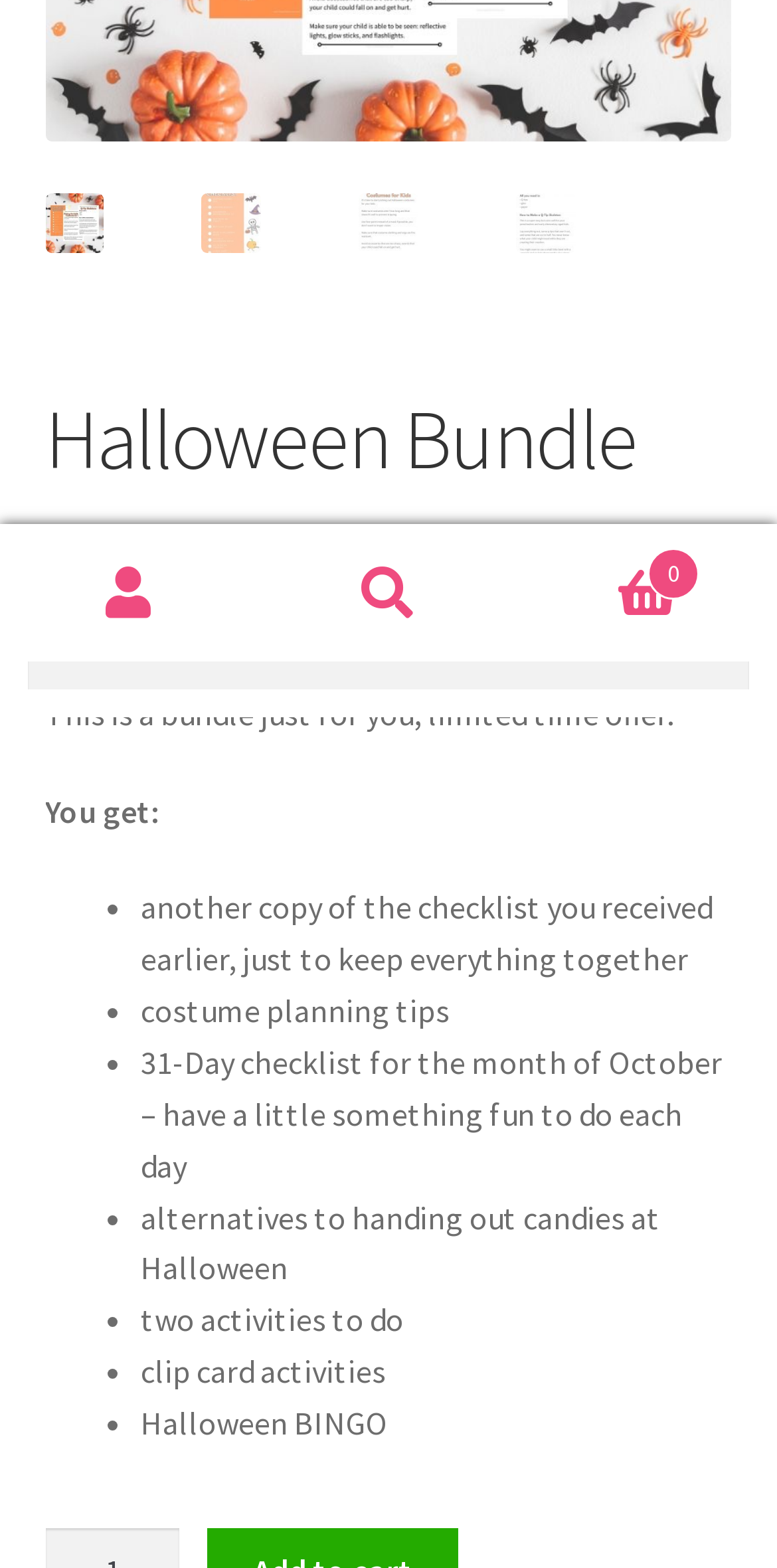Extract the bounding box coordinates of the UI element described by: "Math". The coordinates should include four float numbers ranging from 0 to 1, e.g., [left, top, right, bottom].

[0.058, 0.0, 0.942, 0.069]